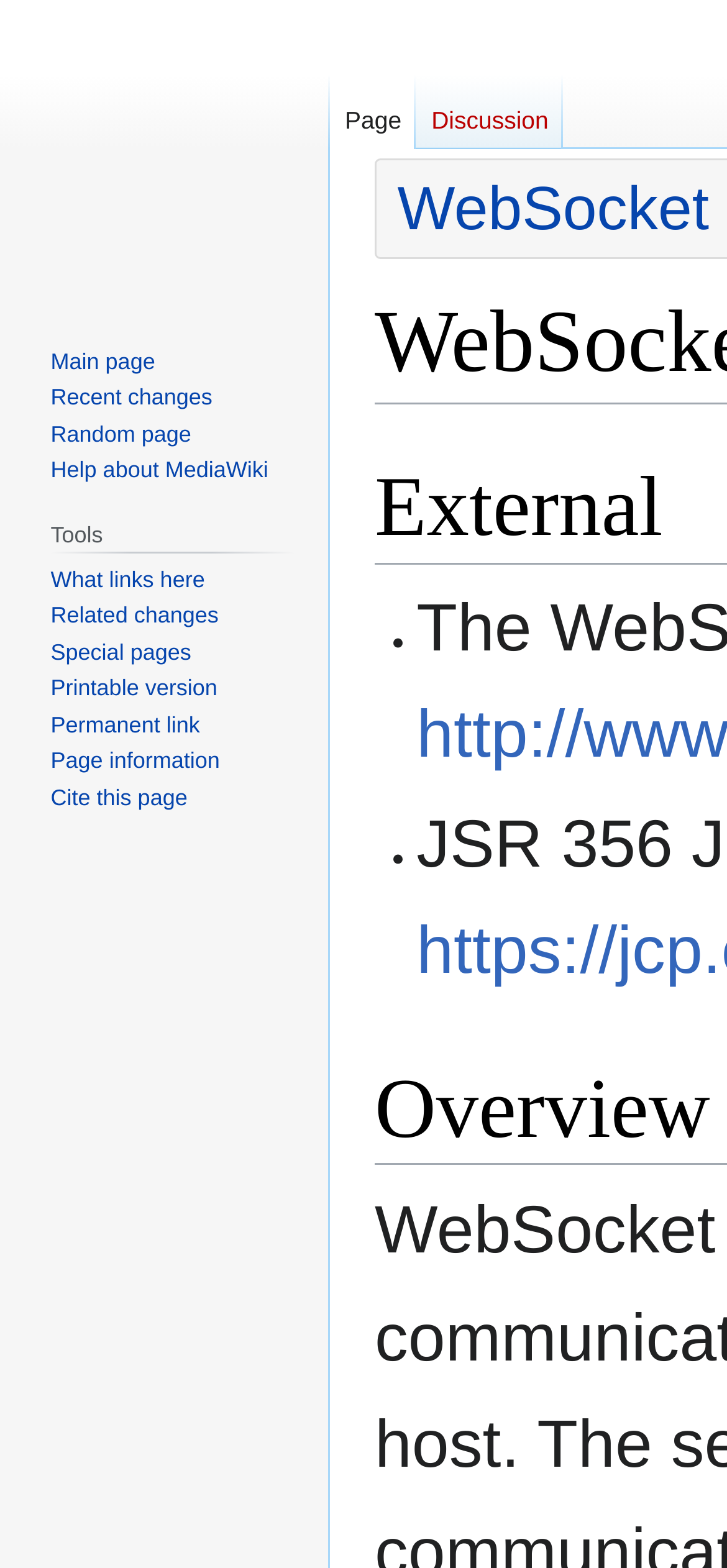What is the position of 'Jump to navigation'?
Please answer using one word or phrase, based on the screenshot.

Above 'Jump to search'